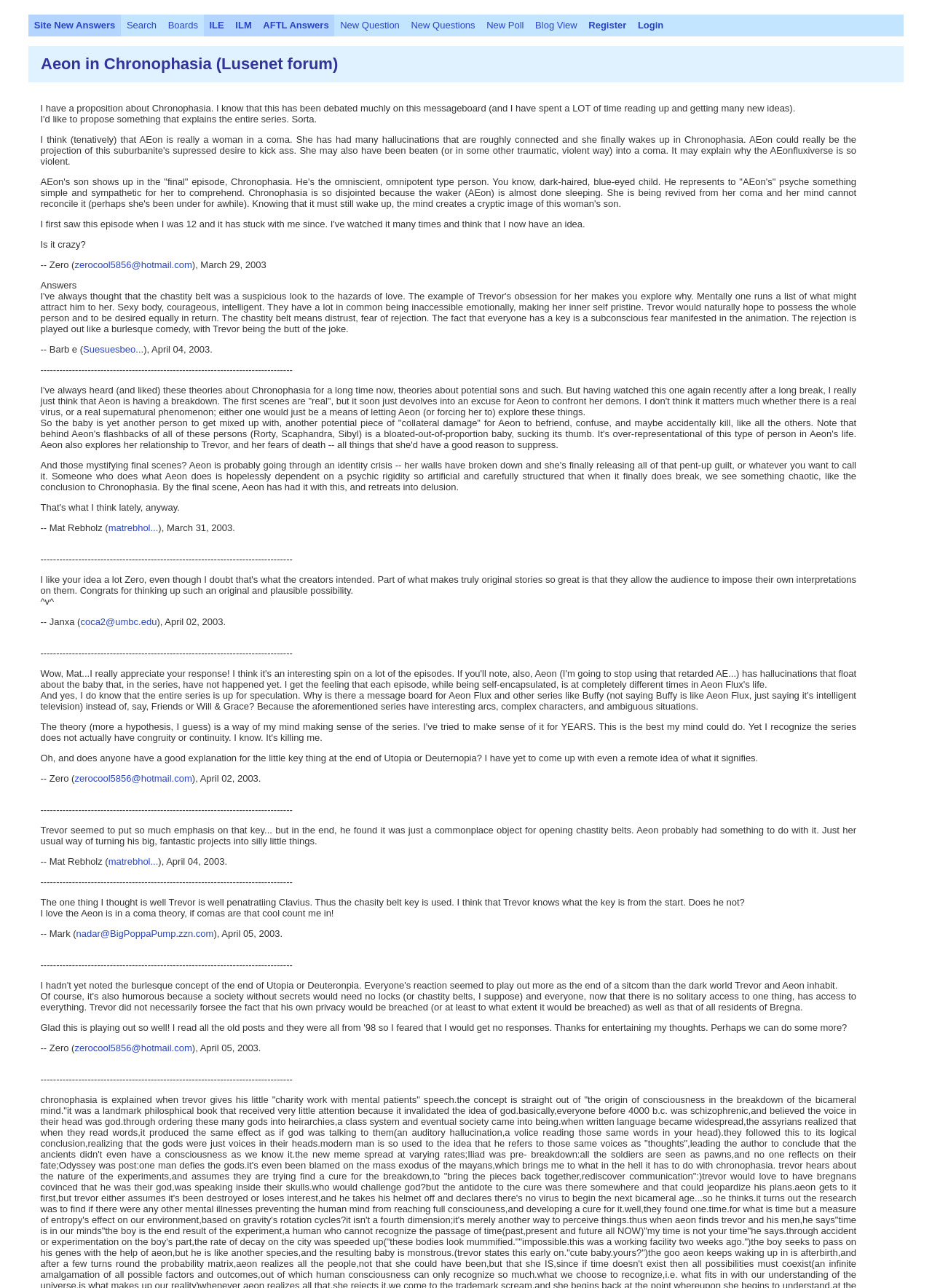What is the topic of discussion in this forum?
Please provide a single word or phrase answer based on the image.

Chronophasia